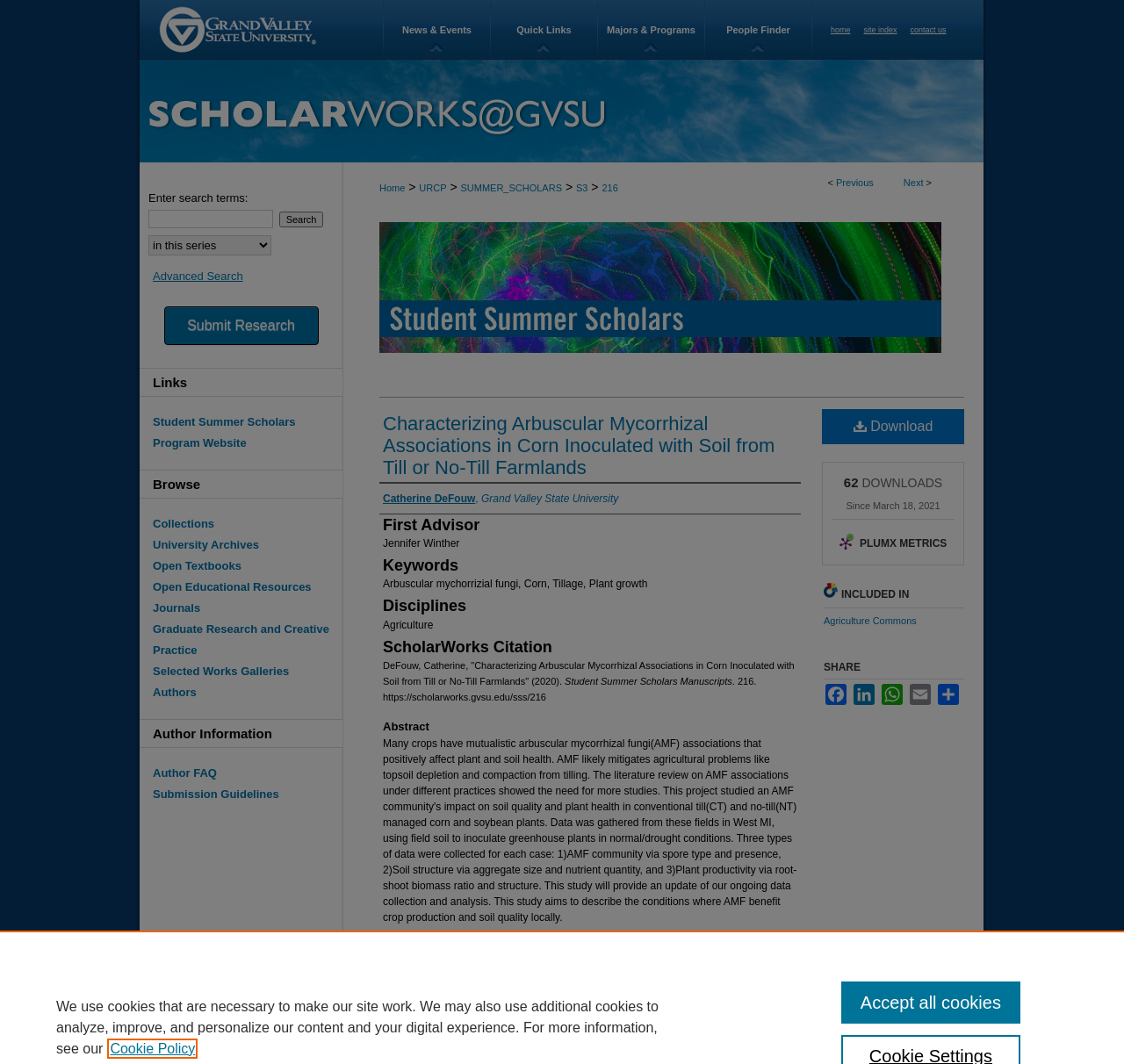Explain the contents of the webpage comprehensively.

This webpage is a research paper titled "Characterizing Arbuscular Mycorrhizal Associations in Corn Inoculated with Soil from Till or No-Till Farmlands" by Catherine DeFouw. The page is divided into several sections. At the top, there is a navigation menu with links to "Menu", "Grand Valley State University", "News & Events", "Quick Links", "Majors & Programs", "People Finder", "home", "site index", and "contact us". Below this menu, there is a breadcrumb navigation section with links to "Home", "URCP", "SUMMER_SCHOLARS", "S3", and "216".

The main content of the page is divided into several sections. The first section displays an image of a student summer scholars manuscript. Below this image, there is a heading that reads "STUDENT SUMMER SCHOLARS MANUSCRIPTS". The next section displays the title of the research paper, "Characterizing Arbuscular Mycorrhizal Associations in Corn Inoculated with Soil from Till or No-Till Farmlands", along with the author's name, Catherine DeFouw.

The following sections provide information about the research paper, including the authors, first advisor, keywords, disciplines, and a scholarworks citation. There is also a section that displays the abstract of the research paper.

On the right side of the page, there is a section that displays the number of downloads, which is 62, and the date since the paper was uploaded, which is March 18, 2021. Below this section, there is a link to "PLUMX METRICS" and an image. Further down, there are links to "INCLUDED IN", "SHARE", and "Abstract".

At the bottom of the page, there is a search bar with a label "Enter search terms:" and a button to search. There is also a combobox to select the context to search and links to "Advanced Search" and "Submit Research". Additionally, there are links to "Student Summer Scholars Program Website", "Collections", "University Archives", "Open Textbooks", "Open Educational Resources", "Journals", "Graduate Research and Creative Practice", and "Selected Works Galleries".